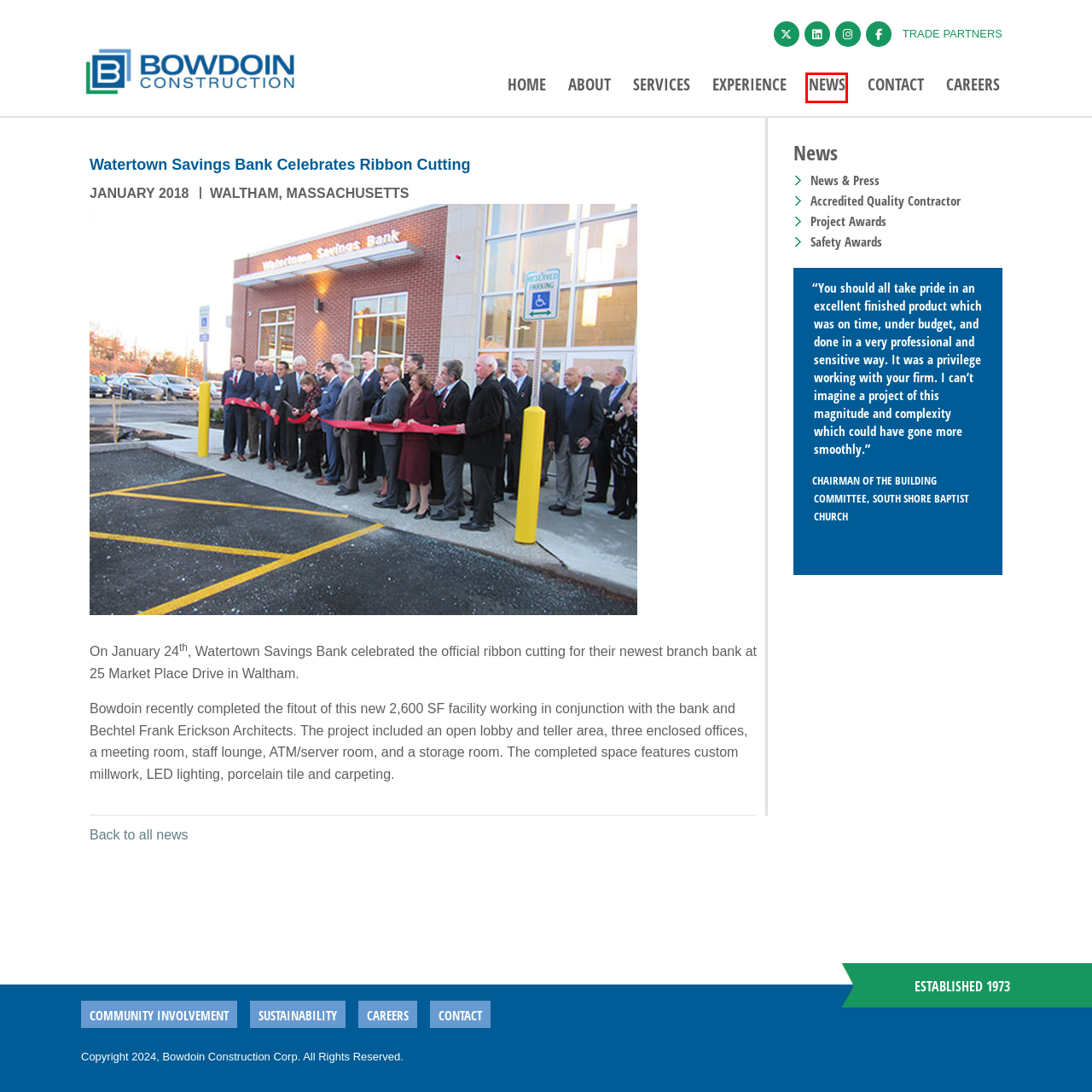You have received a screenshot of a webpage with a red bounding box indicating a UI element. Please determine the most fitting webpage description that matches the new webpage after clicking on the indicated element. The choices are:
A. News & Press - Bowdoin Construction
B. Contact - Bowdoin Construction
C. Leadership & People - Bowdoin Construction
D. Sustainable Building Initiative - Bowdoin Construction
E. Careers - Bowdoin Construction
F. Safety Awards - Bowdoin Construction
G. Project Awards - Bowdoin Construction
H. Community Involvement - Bowdoin Construction

A